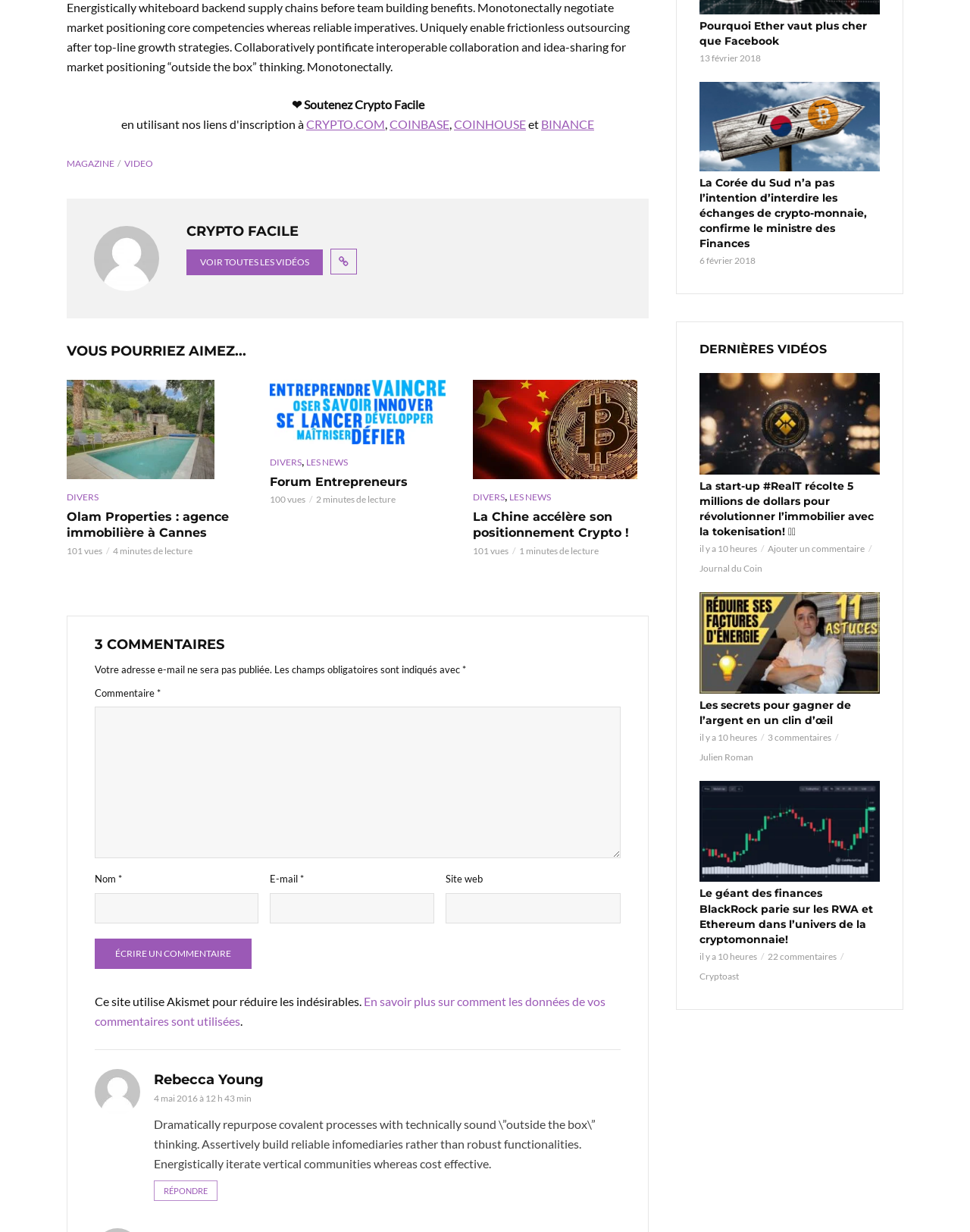Extract the bounding box coordinates of the UI element described by: "May 2014". The coordinates should include four float numbers ranging from 0 to 1, e.g., [left, top, right, bottom].

None